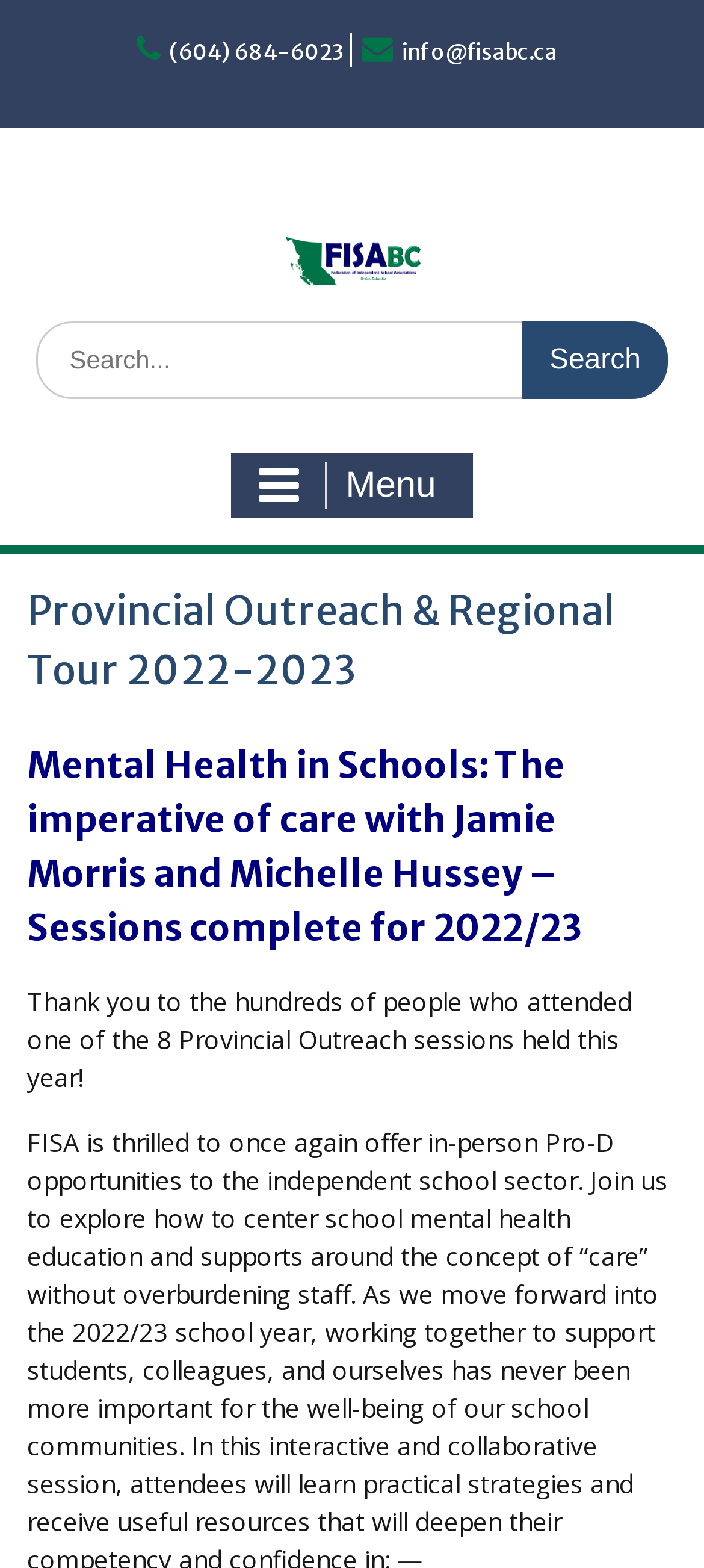Analyze and describe the webpage in a detailed narrative.

The webpage appears to be related to the Provincial Outreach & Regional Tour 2022-2023, with a focus on mental health in schools. At the top-left corner, there is a "Skip to content" link. Below it, there are two contact links: a phone number "(604) 684-6023" and an email address "info@fisabc.ca". 

To the right of the contact links, there is a search bar with a "Search for:" label and a search button. The search bar is accompanied by a search icon. 

Below the search bar, there is a menu button with a hamburger icon. When expanded, the menu displays a header with the title "Provincial Outreach & Regional Tour 2022-2023". Below the title, there is a subheading "Mental Health in Schools: The imperative of care with Jamie Morris and Michelle Hussey – Sessions complete for 2022/23". 

Further down, there is a paragraph of text expressing gratitude to the hundreds of people who attended one of the 8 Provincial Outreach sessions held this year.